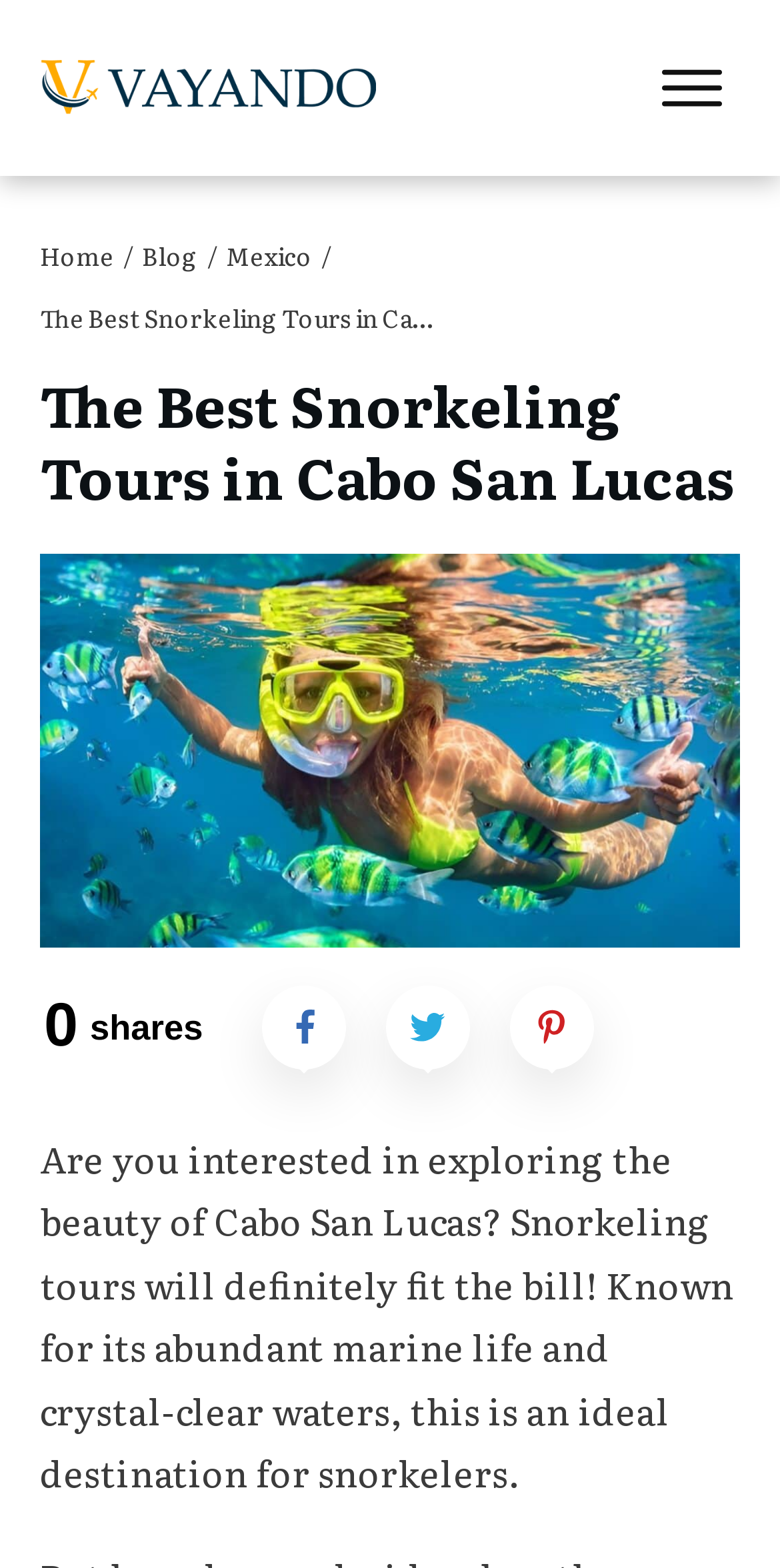Provide the bounding box coordinates of the HTML element this sentence describes: "Share 0". The bounding box coordinates consist of four float numbers between 0 and 1, i.e., [left, top, right, bottom].

[0.331, 0.626, 0.449, 0.684]